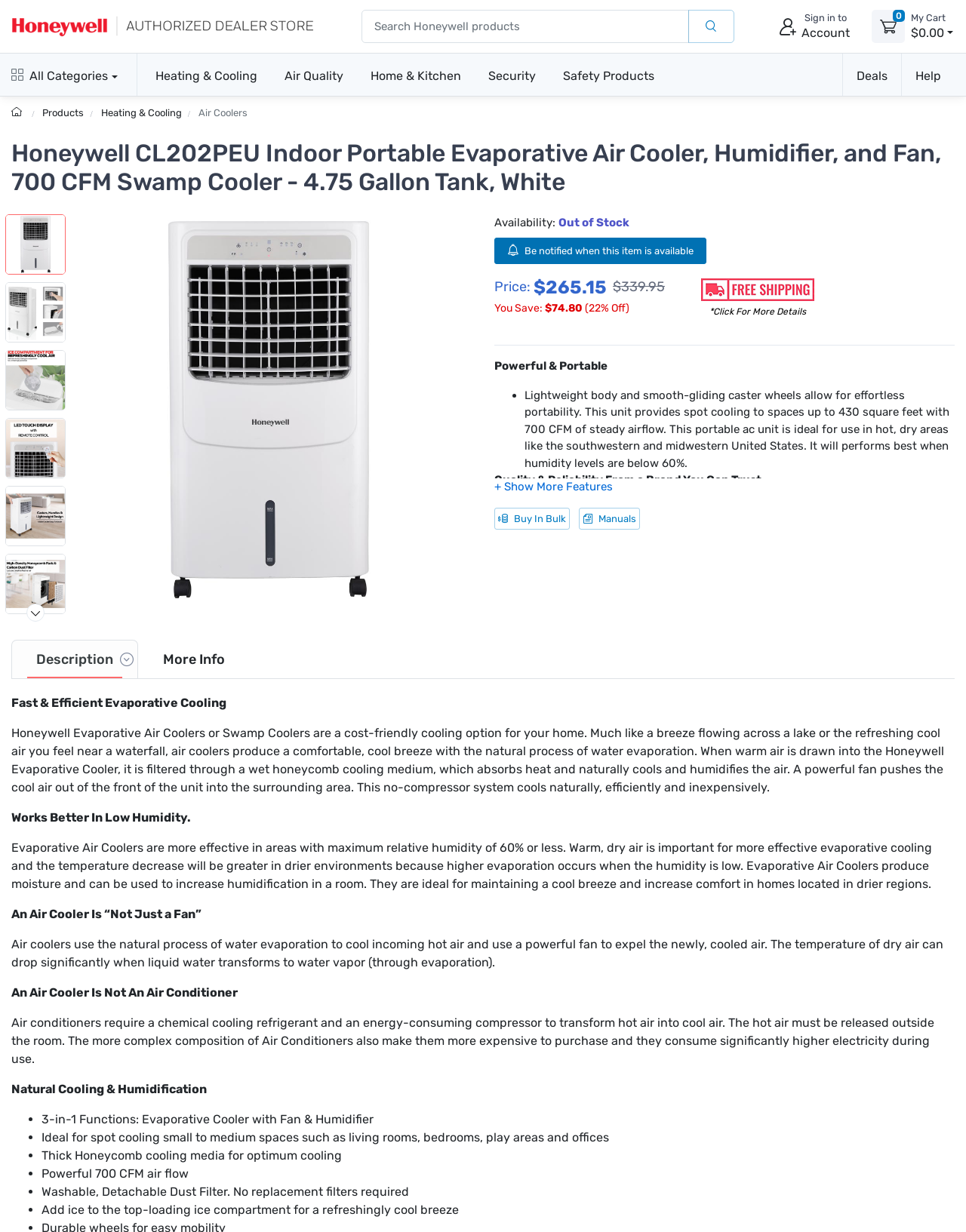Specify the bounding box coordinates of the element's area that should be clicked to execute the given instruction: "Search Honeywell products". The coordinates should be four float numbers between 0 and 1, i.e., [left, top, right, bottom].

[0.374, 0.008, 0.713, 0.035]